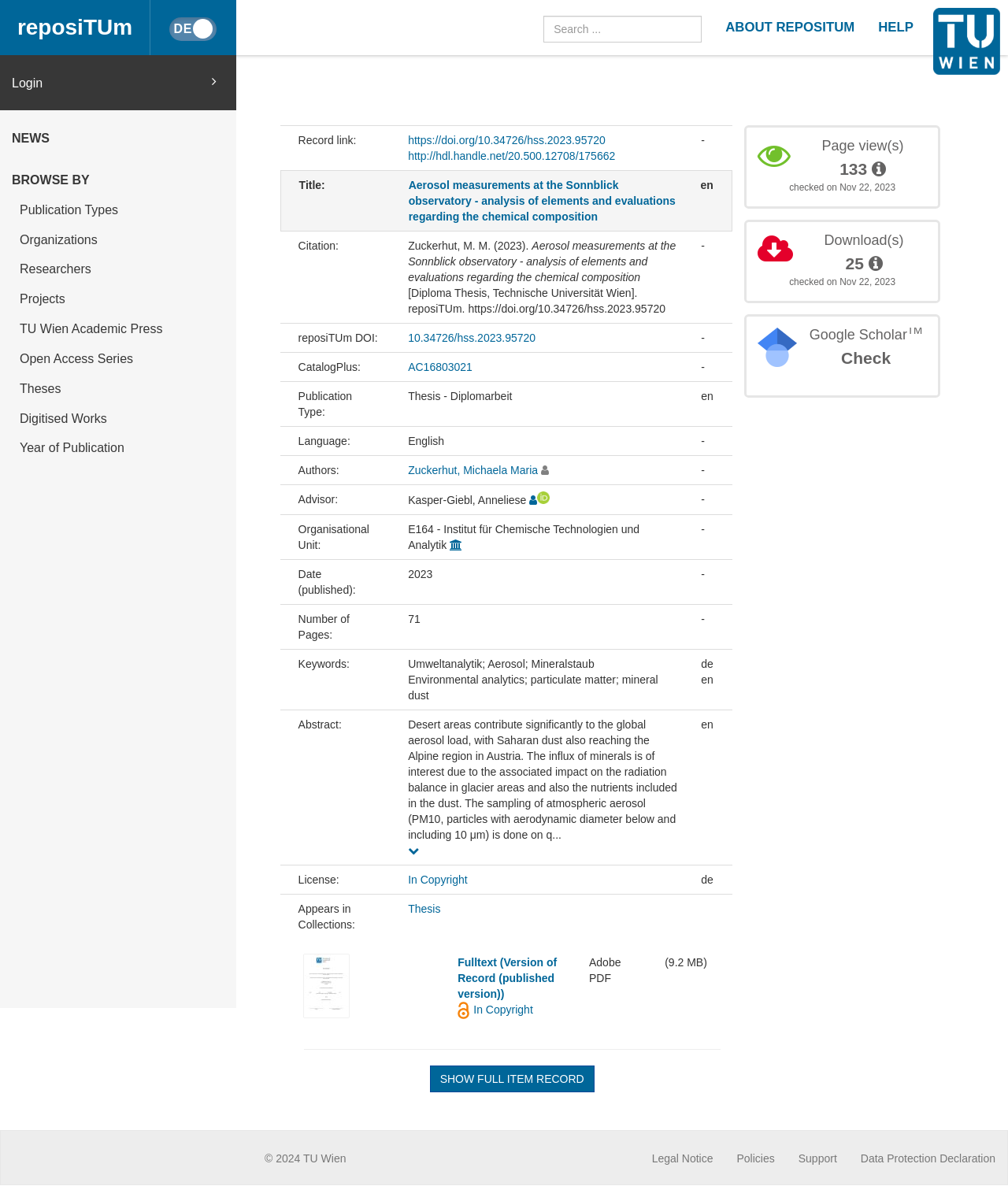Determine the bounding box coordinates of the region that needs to be clicked to achieve the task: "View the full item record".

[0.426, 0.898, 0.59, 0.921]